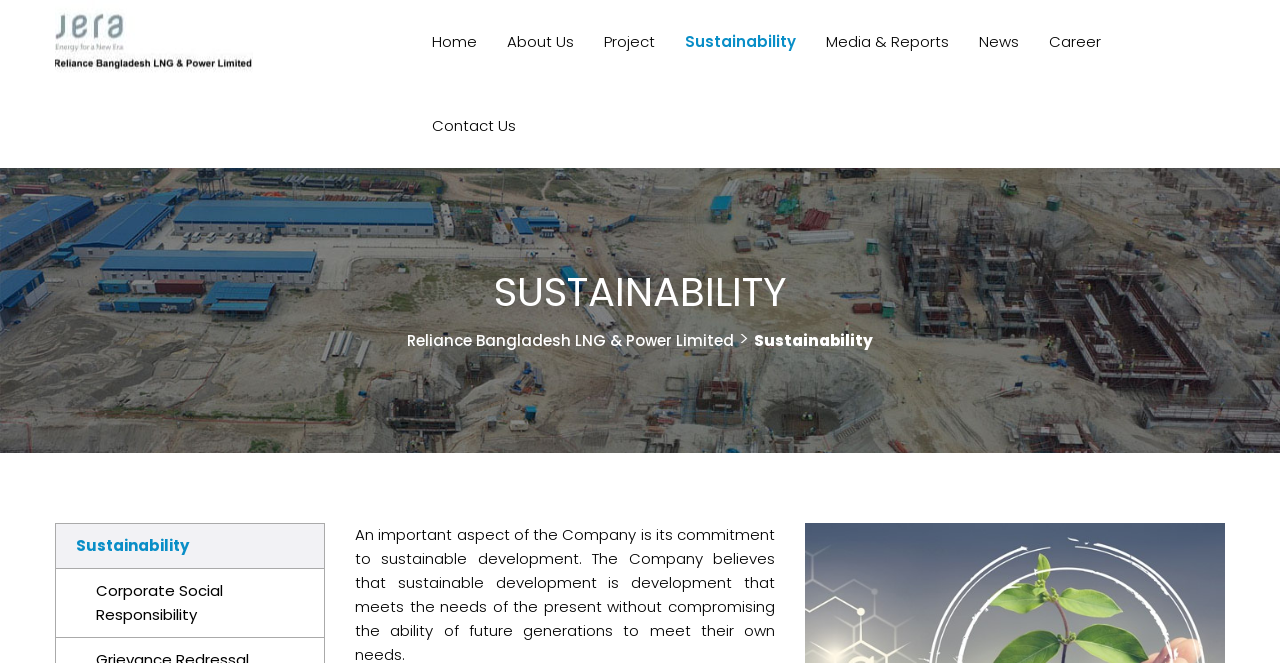Please reply to the following question with a single word or a short phrase:
How many main menu items are there?

7